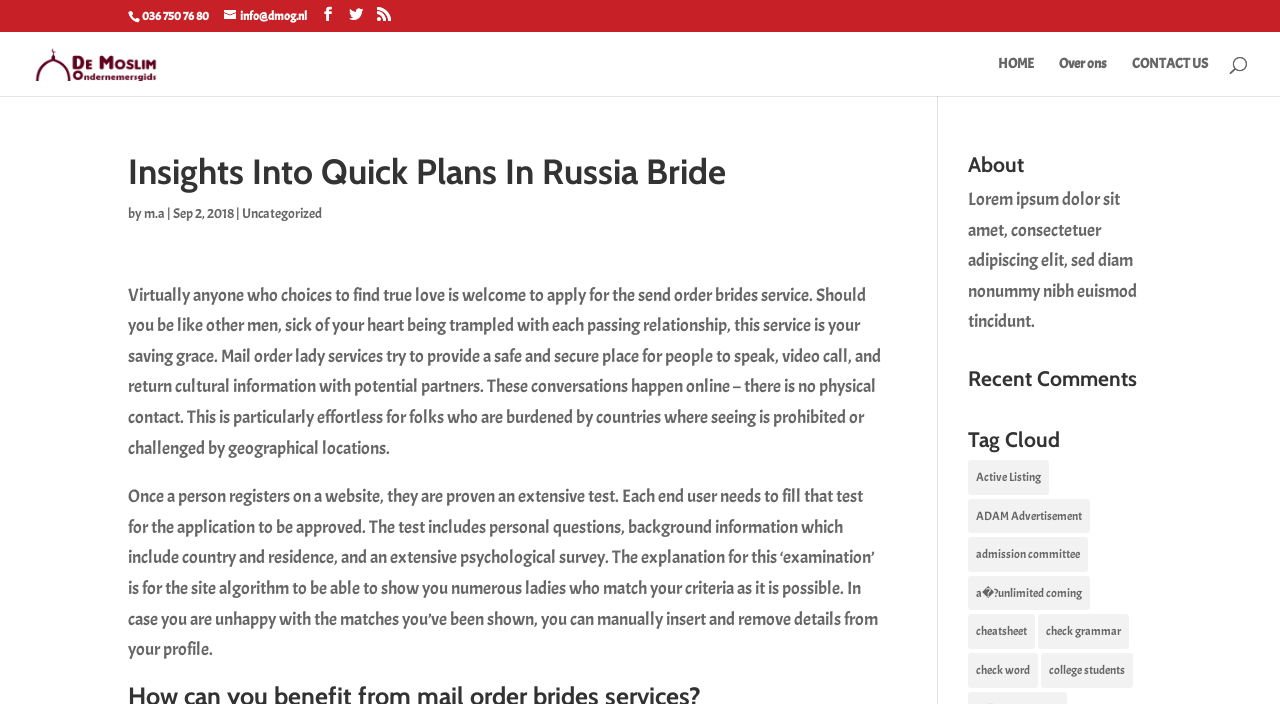Find the bounding box coordinates for the HTML element described as: "info@dmog.nl". The coordinates should consist of four float values between 0 and 1, i.e., [left, top, right, bottom].

[0.175, 0.011, 0.24, 0.034]